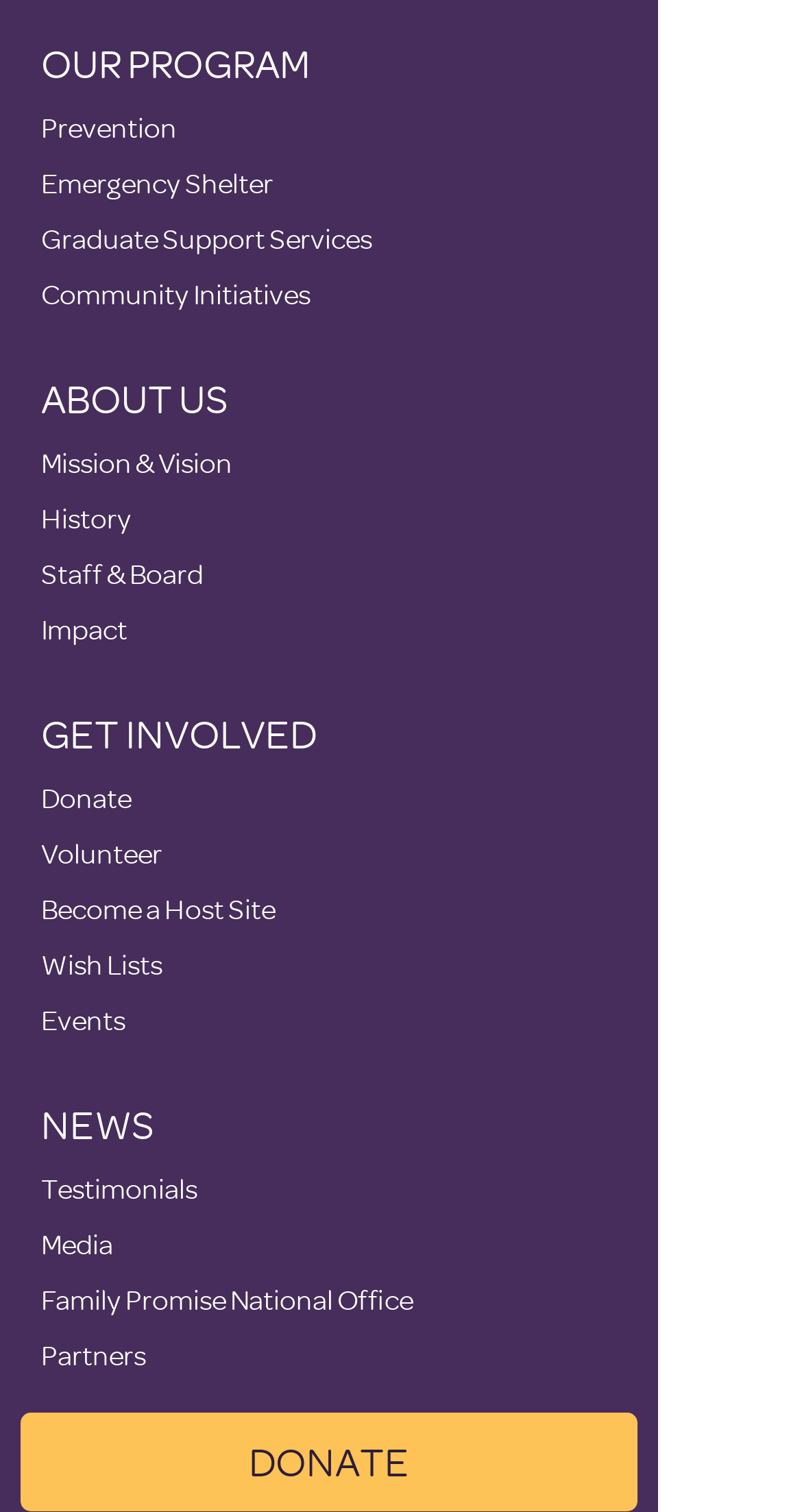What is the last link under 'GET INVOLVED'?
Examine the screenshot and reply with a single word or phrase.

Events